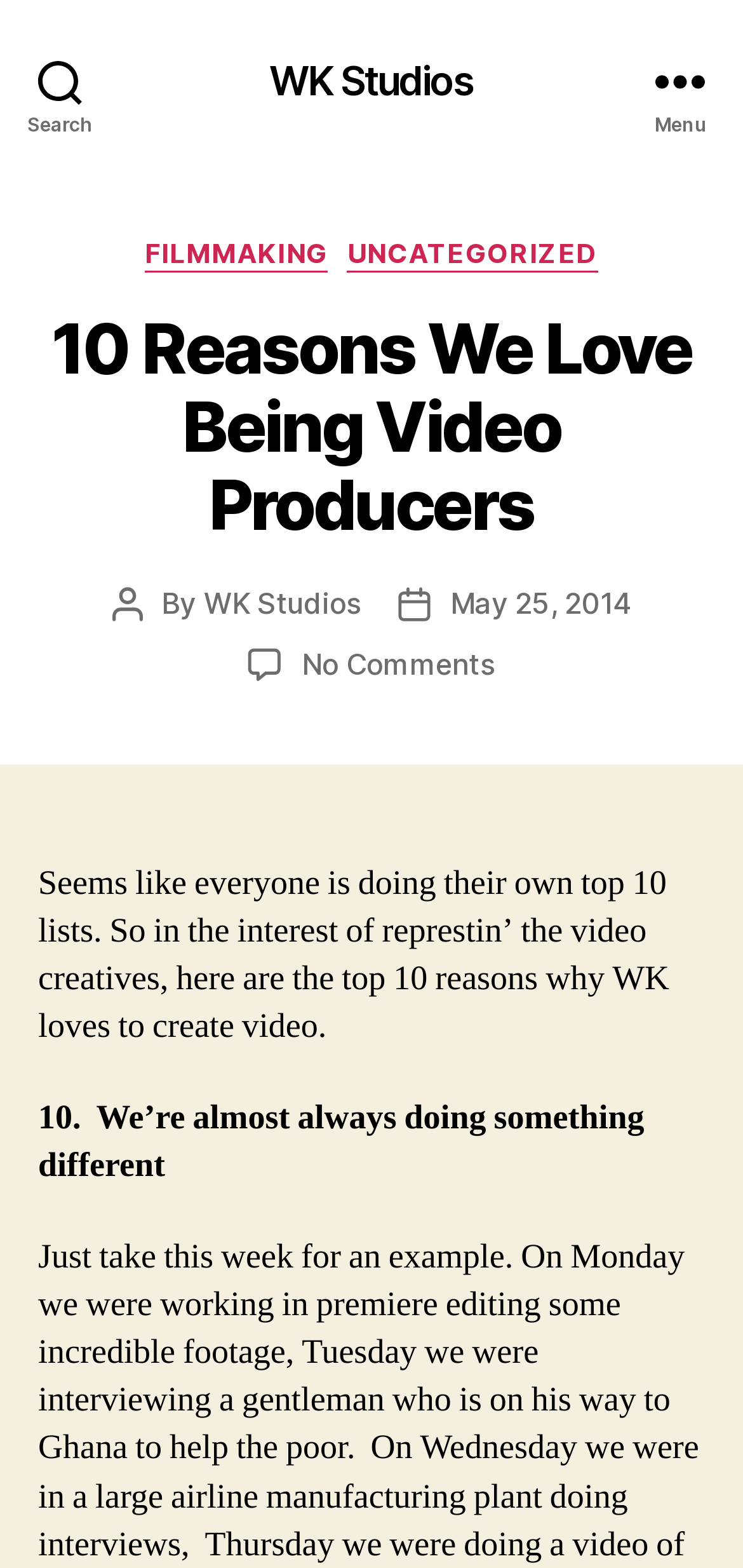Respond with a single word or phrase to the following question: What is the first reason why WK loves to create video?

Not provided